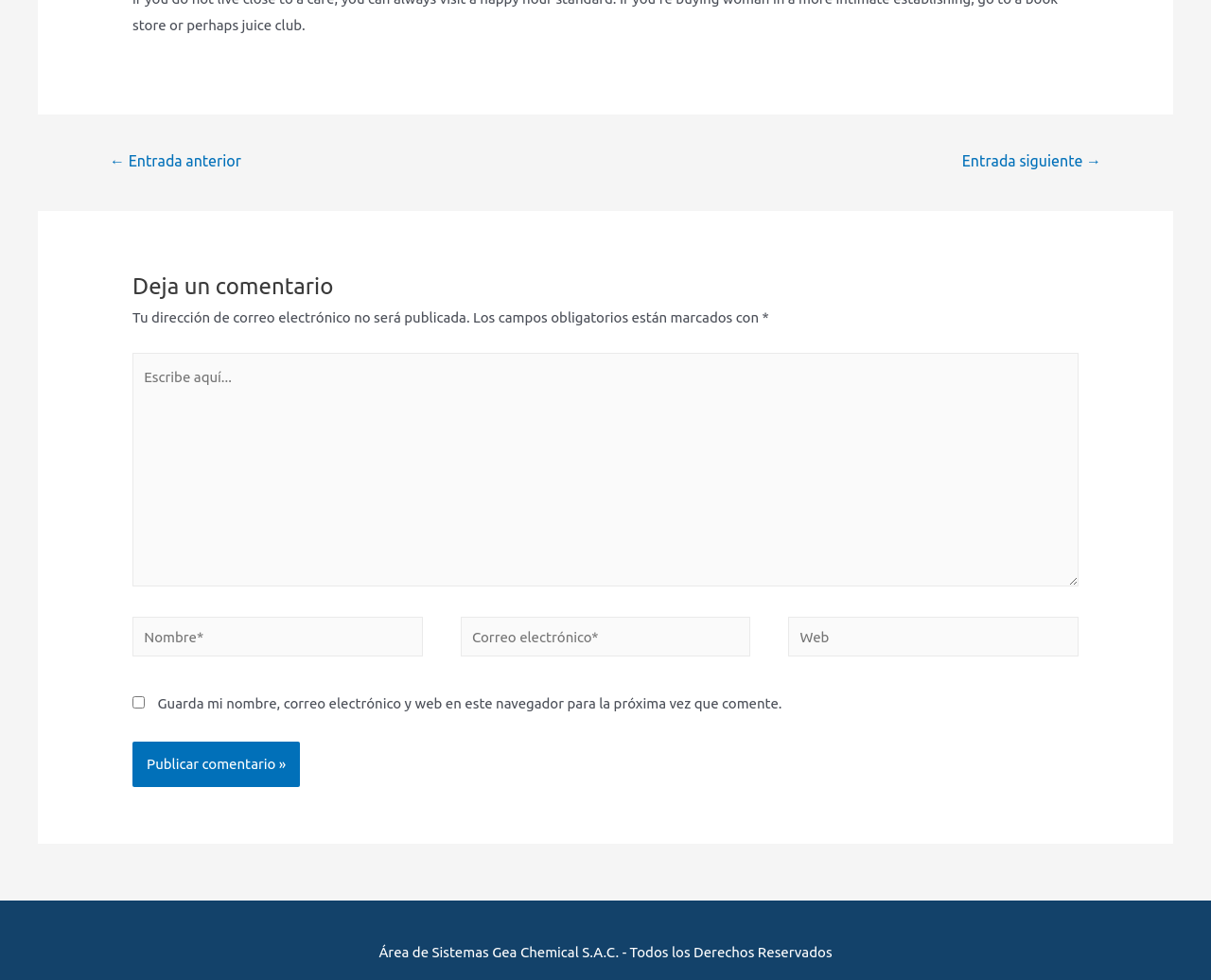What is the button at the bottom of the form for?
Answer with a single word or phrase by referring to the visual content.

Publish comment